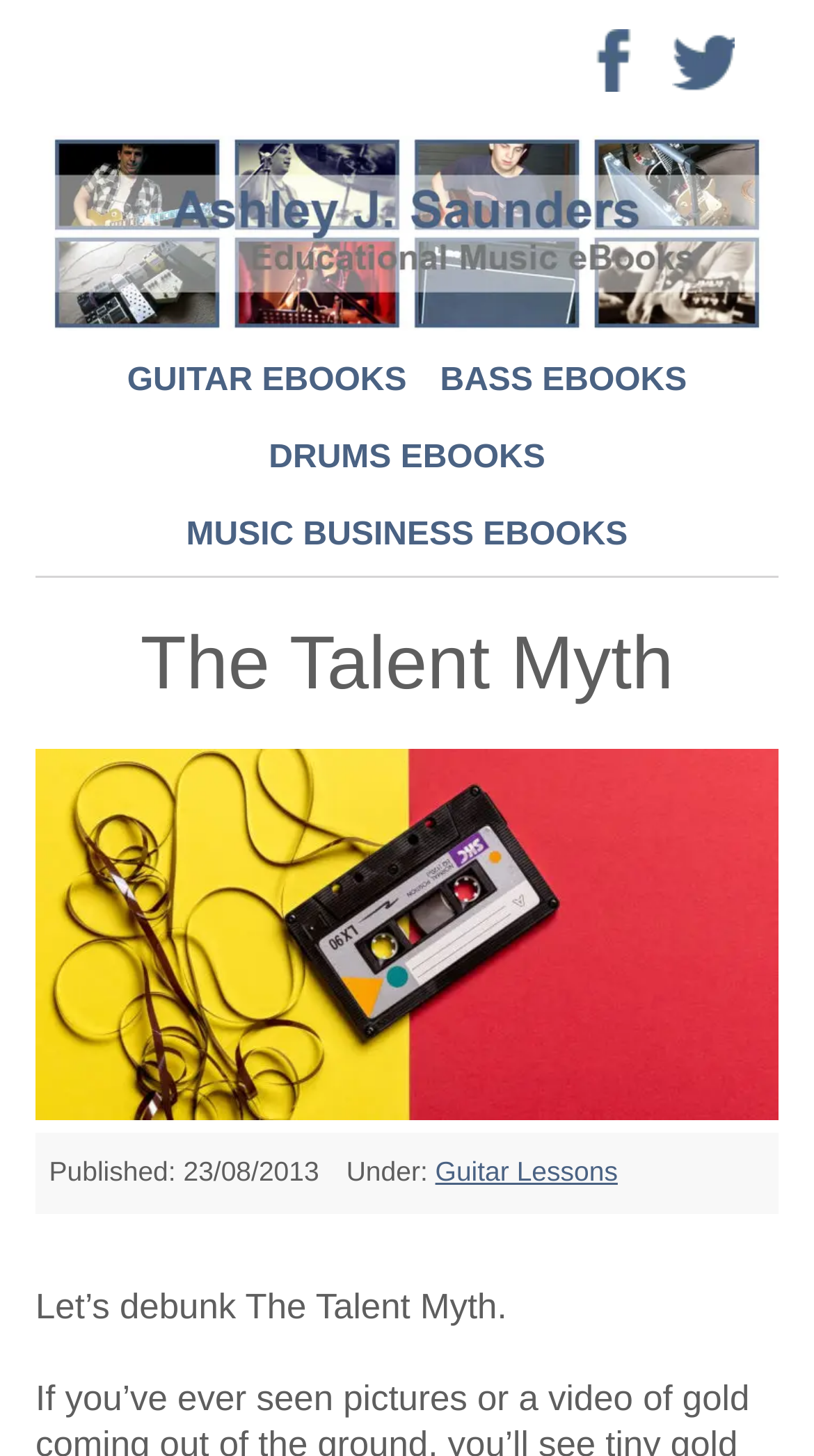Please find and provide the title of the webpage.

The Talent Myth